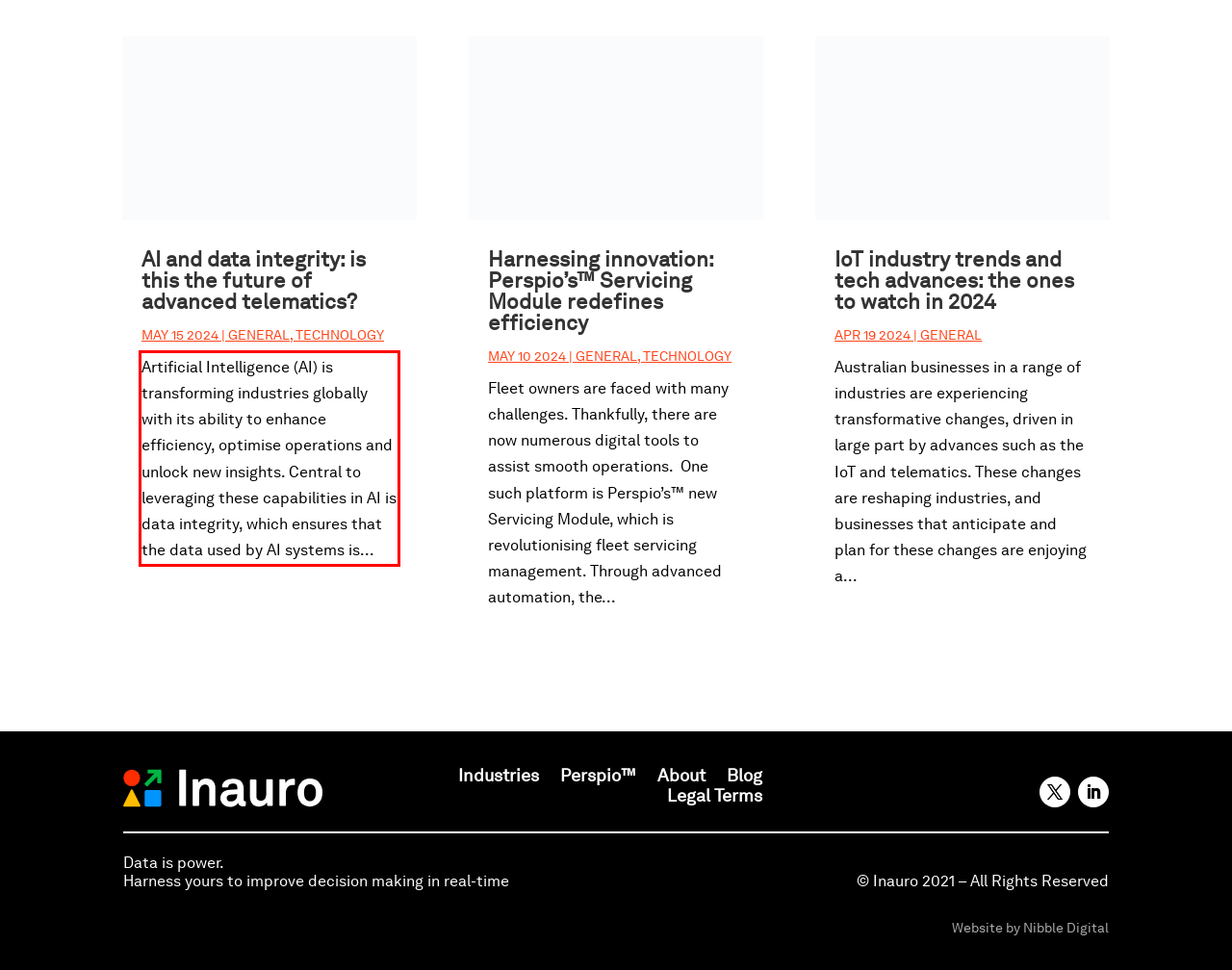Please take the screenshot of the webpage, find the red bounding box, and generate the text content that is within this red bounding box.

Artificial Intelligence (AI) is transforming industries globally with its ability to enhance efficiency, optimise operations and unlock new insights. Central to leveraging these capabilities in AI is data integrity, which ensures that the data used by AI systems is...